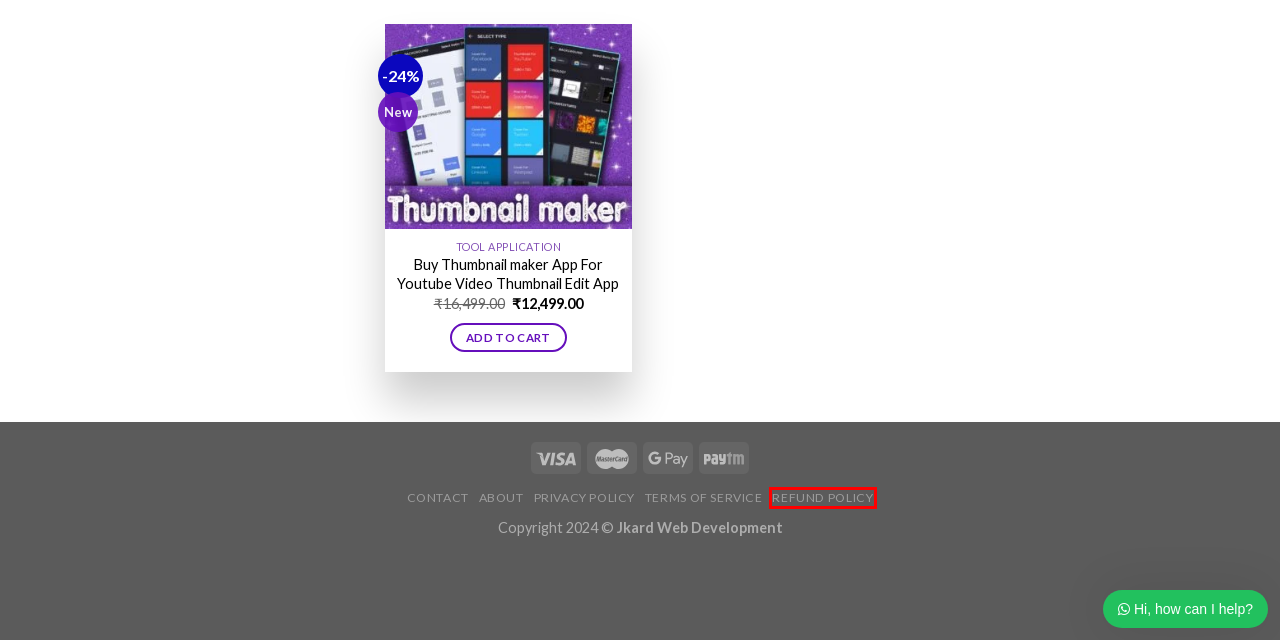Review the screenshot of a webpage containing a red bounding box around an element. Select the description that best matches the new webpage after clicking the highlighted element. The options are:
A. Terms of Service - Jkard Web Development
B. Jkard Solutions | Mobile, Web, Website App Development - Jkard Web
C. Career - Jobs In Jkard Solutions - Jkard Web Development
D. Buy Thumbnail maker App For Youtube Video Thumbnail Edit App - Jkard
E. Shop App Website Game - Jkard Web Development
F. About | Software, Web, Mobile App - Jkard Web Development
G. Privacy Policy - Jkard Web Development
H. Refund Policy - Jkard Web Development

H